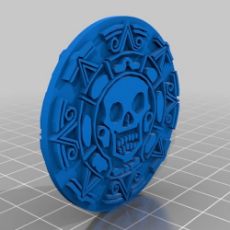Describe the image with as much detail as possible.

The image showcases a blue 3D-rendered challenge coin inspired by a pirate coin design. This commemorative piece features intricate details, including a prominently displayed skull at its center, surrounded by decorative patterns and symbols reminiscent of nautical themes. The coin is positioned on a grid-like platform, likely representing a 3D modeling or printing environment. This design serves as a creative token for participants of a hackathon, echoing the artist's intention to create a memorable keepsake for the event. The use of 3D design reflects the artist's enjoyment of the medium and their endeavor to craft something unique and engaging for the participants.